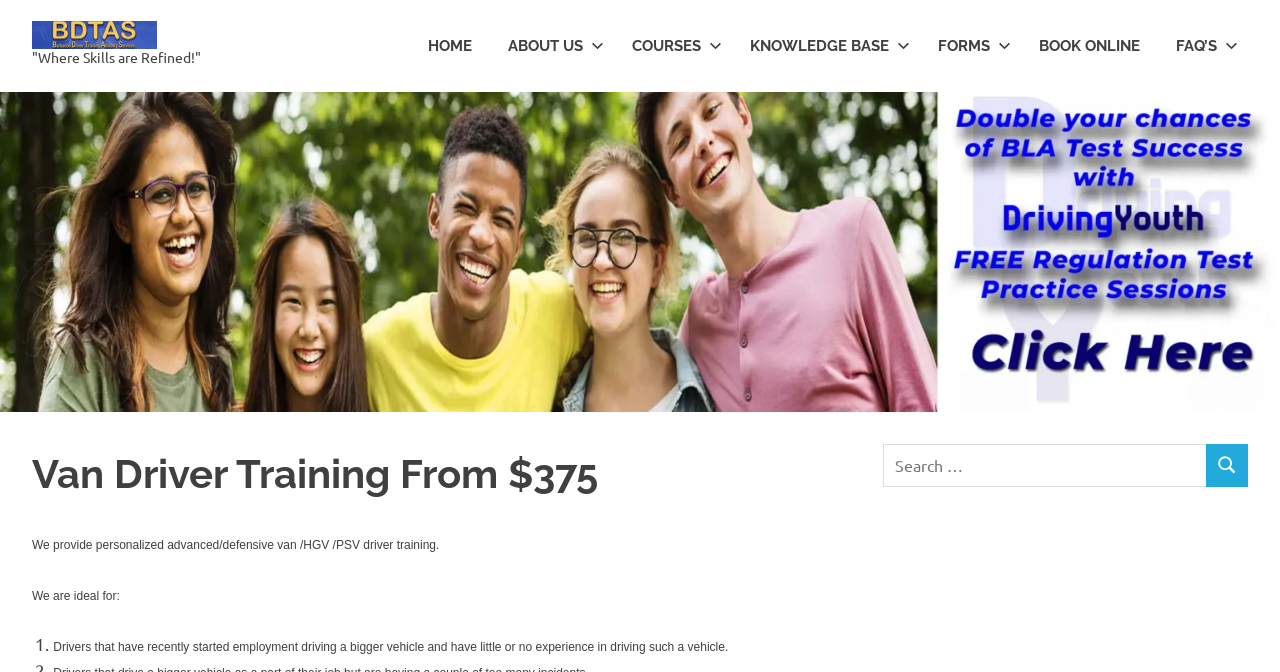Identify and provide the bounding box for the element described by: "parent_node: "Where Skills are Refined!"".

[0.025, 0.027, 0.135, 0.057]